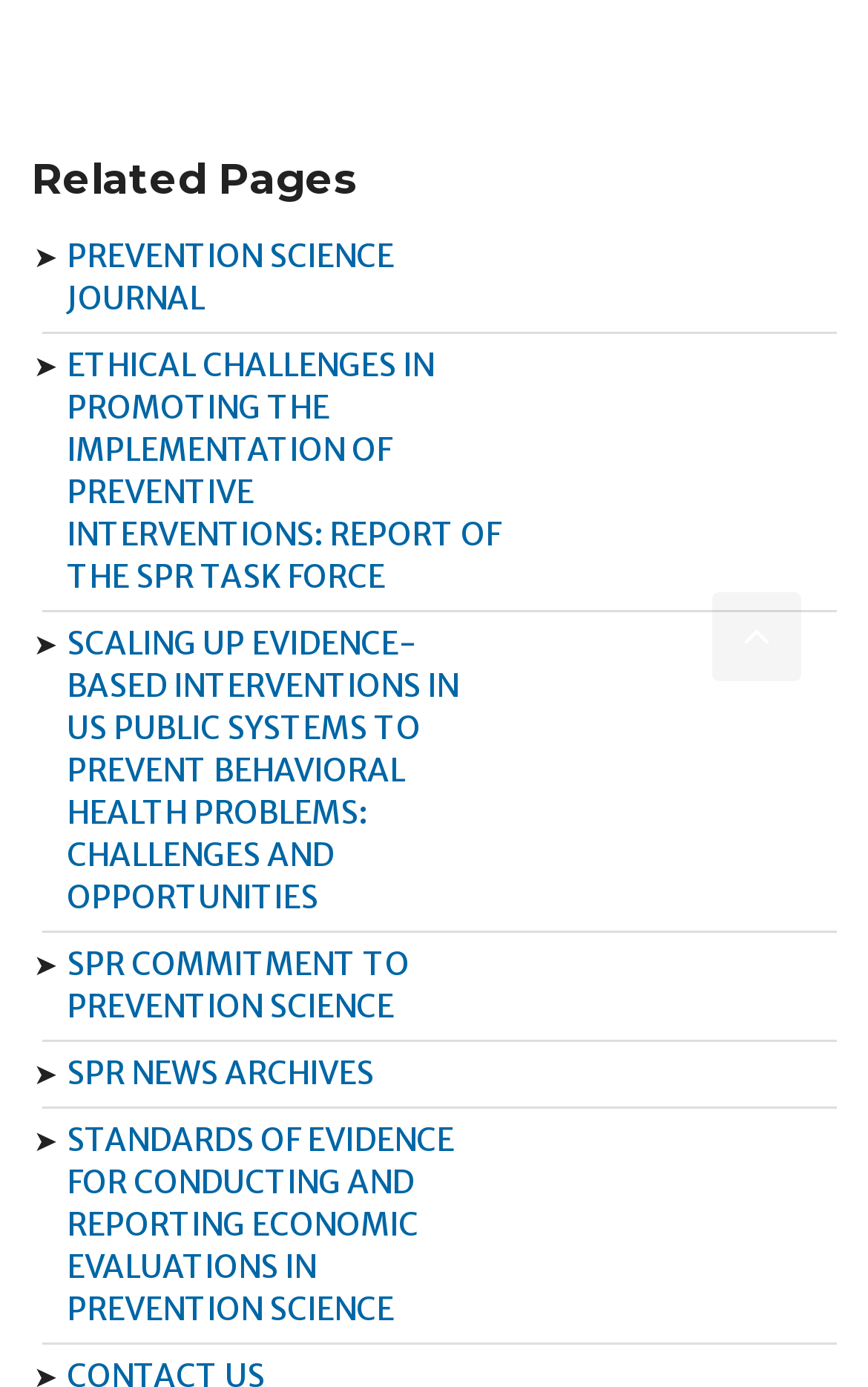How many links are under 'Related Pages'?
Answer the question with as much detail as you can, using the image as a reference.

I counted the number of links under the 'Related Pages' heading, which are 'PREVENTION SCIENCE JOURNAL', 'ETHICAL CHALLENGES IN PROMOTING THE IMPLEMENTATION OF PREVENTIVE INTERVENTIONS: REPORT OF THE SPR TASK FORCE', 'SCALING UP EVIDENCE-BASED INTERVENTIONS IN US PUBLIC SYSTEMS TO PREVENT BEHAVIORAL HEALTH PROBLEMS: CHALLENGES AND OPPORTUNITIES', 'SPR COMMITMENT TO PREVENTION SCIENCE', 'SPR NEWS ARCHIVES', and 'STANDARDS OF EVIDENCE FOR CONDUCTING AND REPORTING ECONOMIC EVALUATIONS IN PREVENTION SCIENCE'.